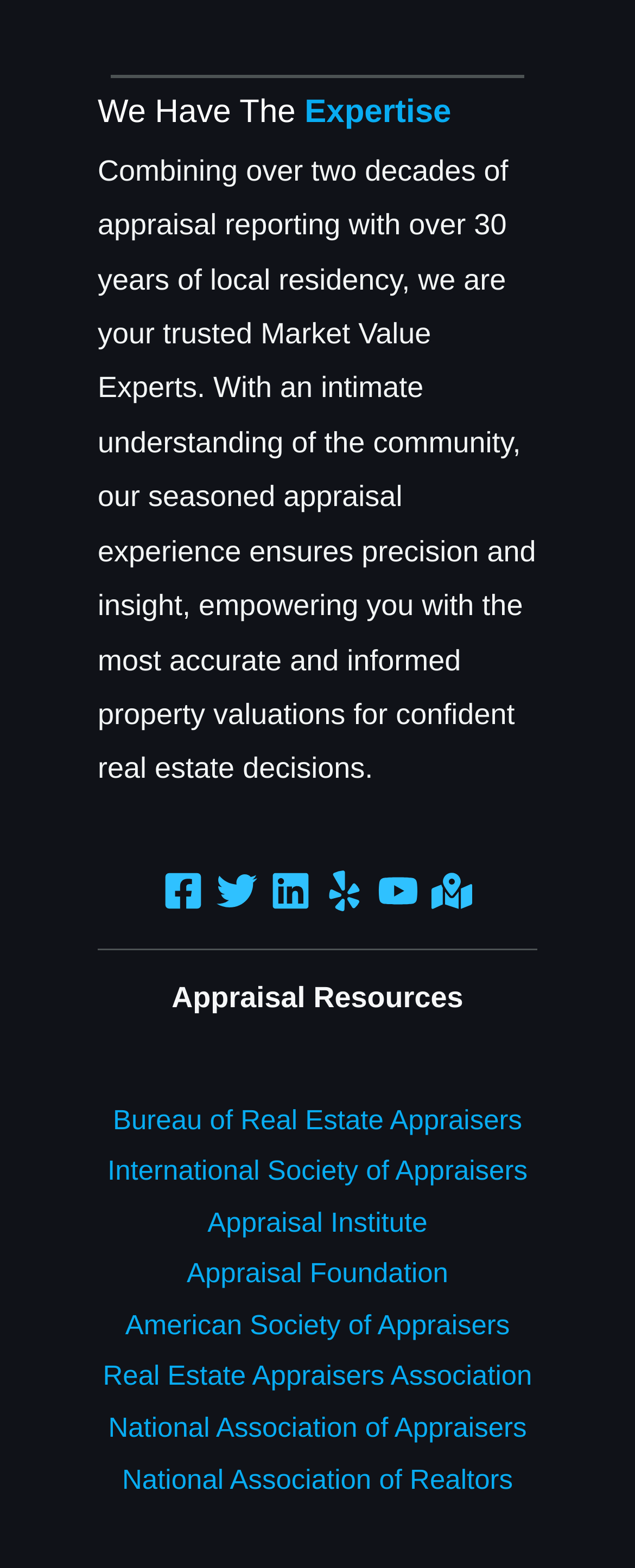Identify the bounding box coordinates for the UI element described by the following text: "Appraisal Institute". Provide the coordinates as four float numbers between 0 and 1, in the format [left, top, right, bottom].

[0.327, 0.77, 0.673, 0.789]